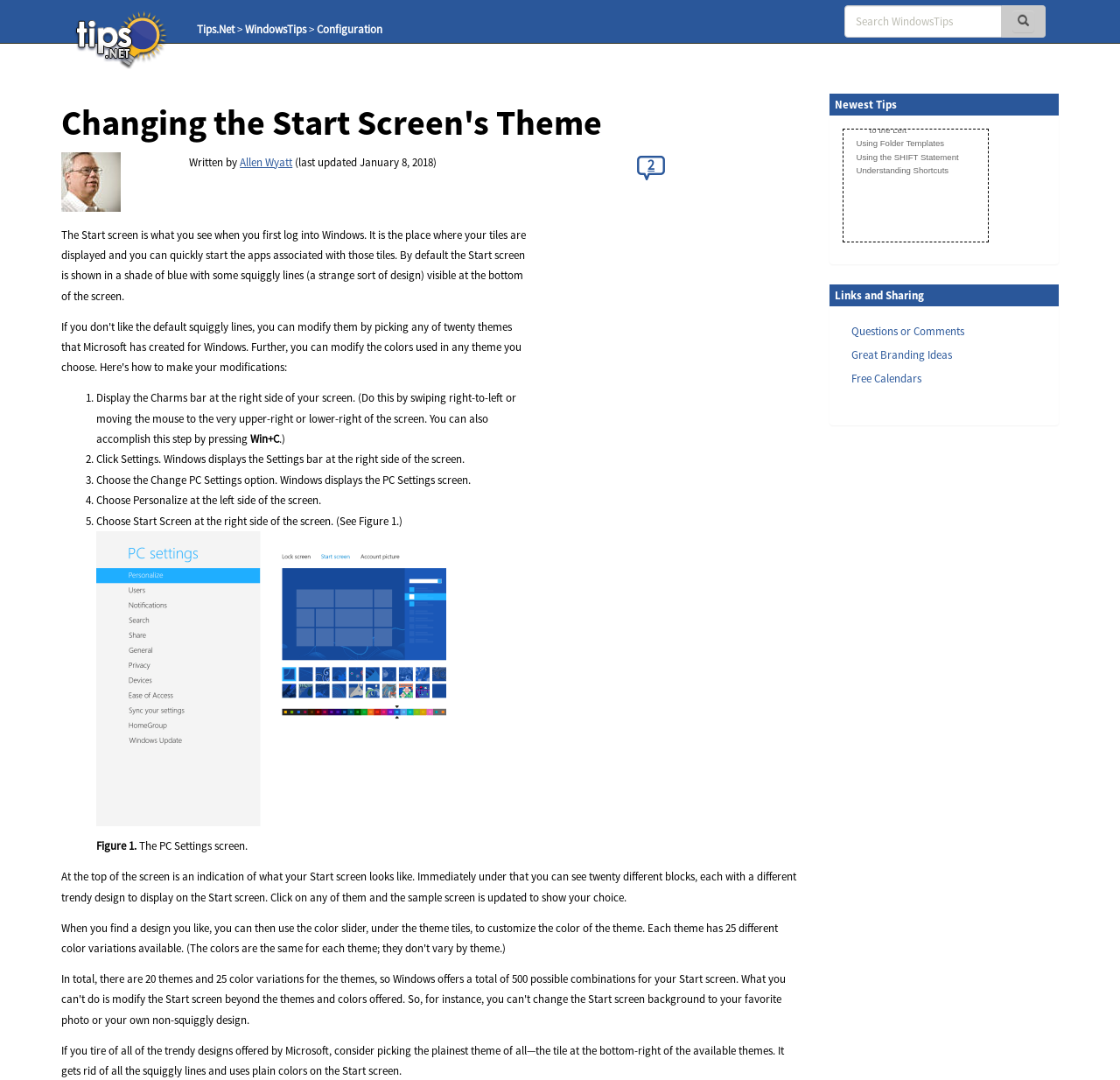Determine the coordinates of the bounding box that should be clicked to complete the instruction: "Ask a question or leave a comment". The coordinates should be represented by four float numbers between 0 and 1: [left, top, right, bottom].

[0.76, 0.299, 0.861, 0.313]